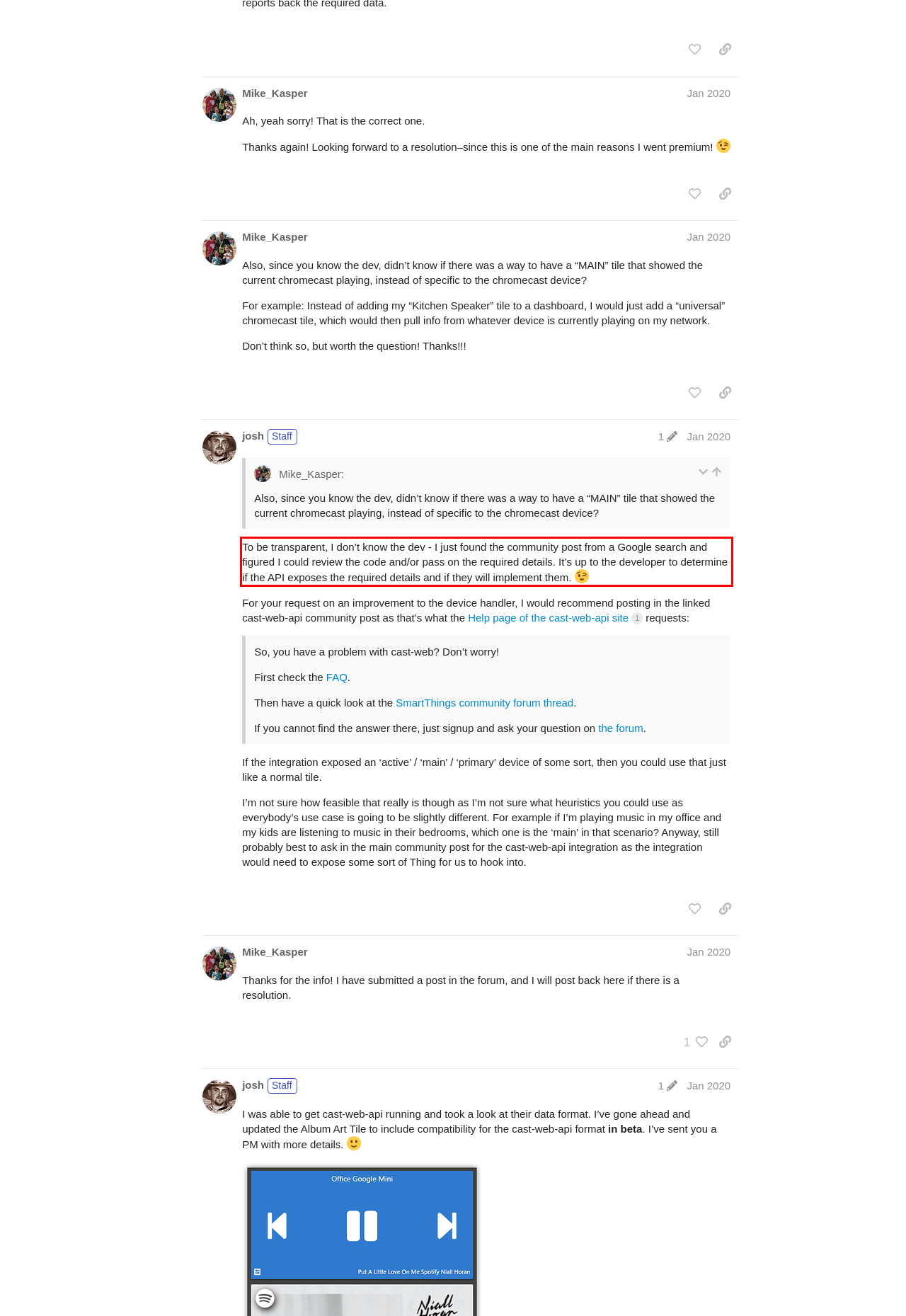Please examine the webpage screenshot containing a red bounding box and use OCR to recognize and output the text inside the red bounding box.

To be transparent, I don’t know the dev - I just found the community post from a Google search and figured I could review the code and/or pass on the required details. It’s up to the developer to determine if the API exposes the required details and if they will implement them.